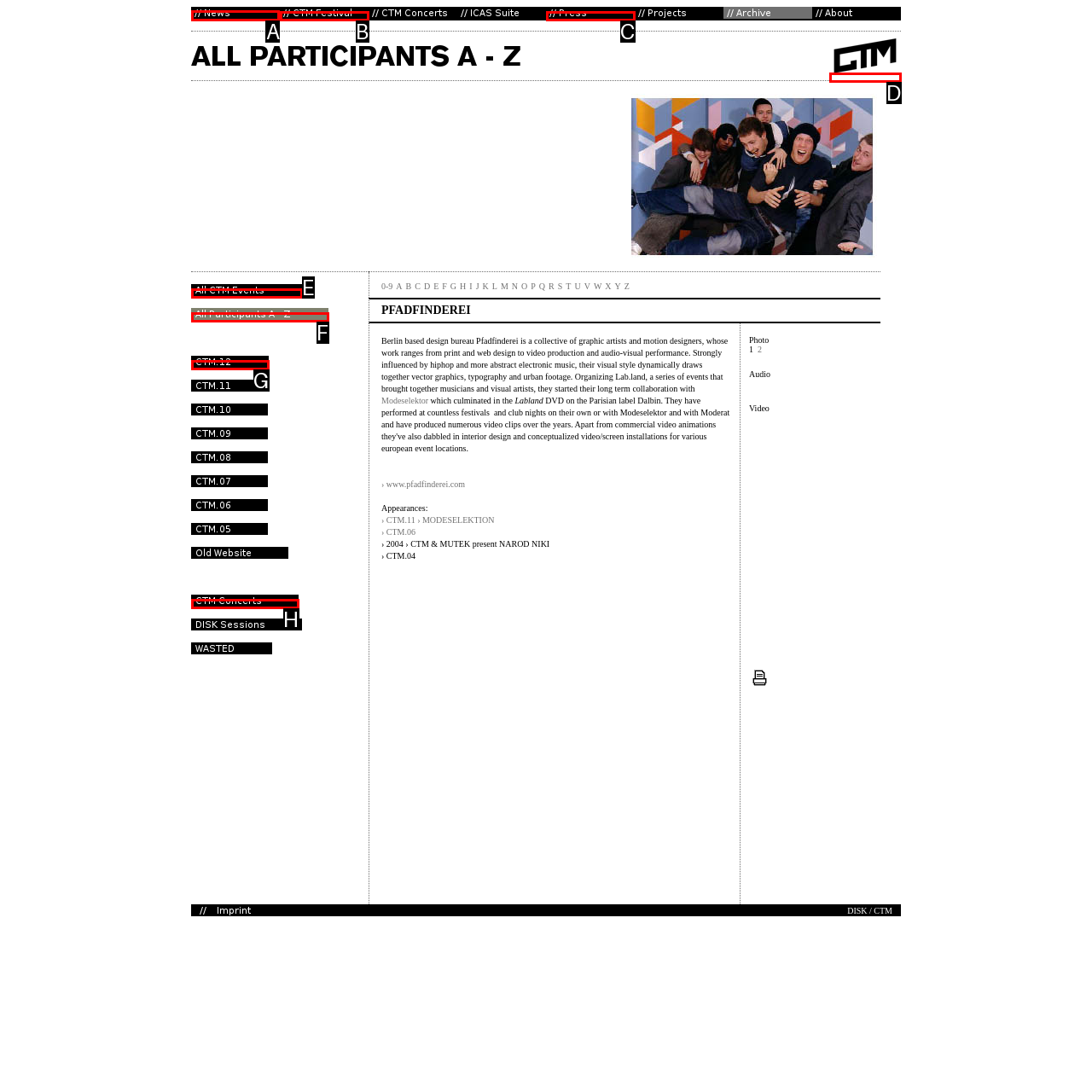Determine which HTML element should be clicked for this task: Click on News
Provide the option's letter from the available choices.

A